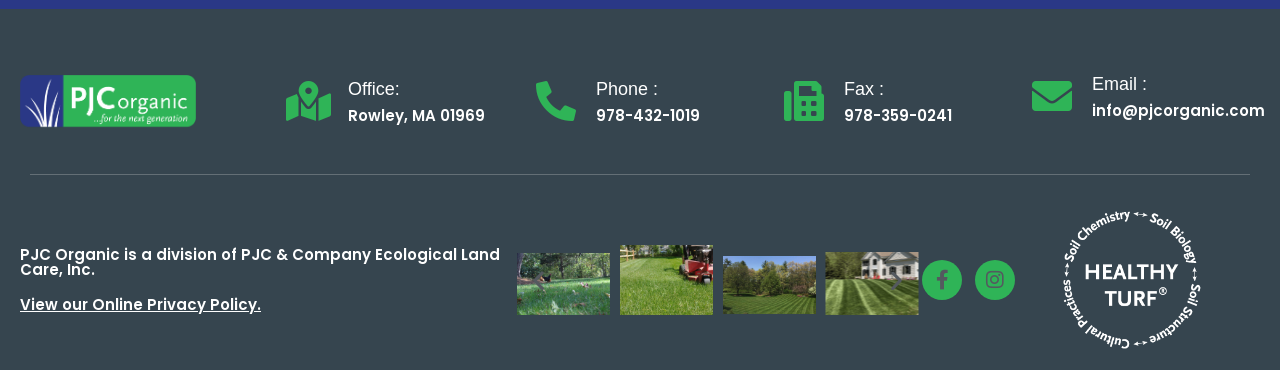Refer to the screenshot and give an in-depth answer to this question: What is the phone number?

The phone number is obtained from the StaticText '978-432-1019' which is next to the link 'Phone :' on the top of the webpage.